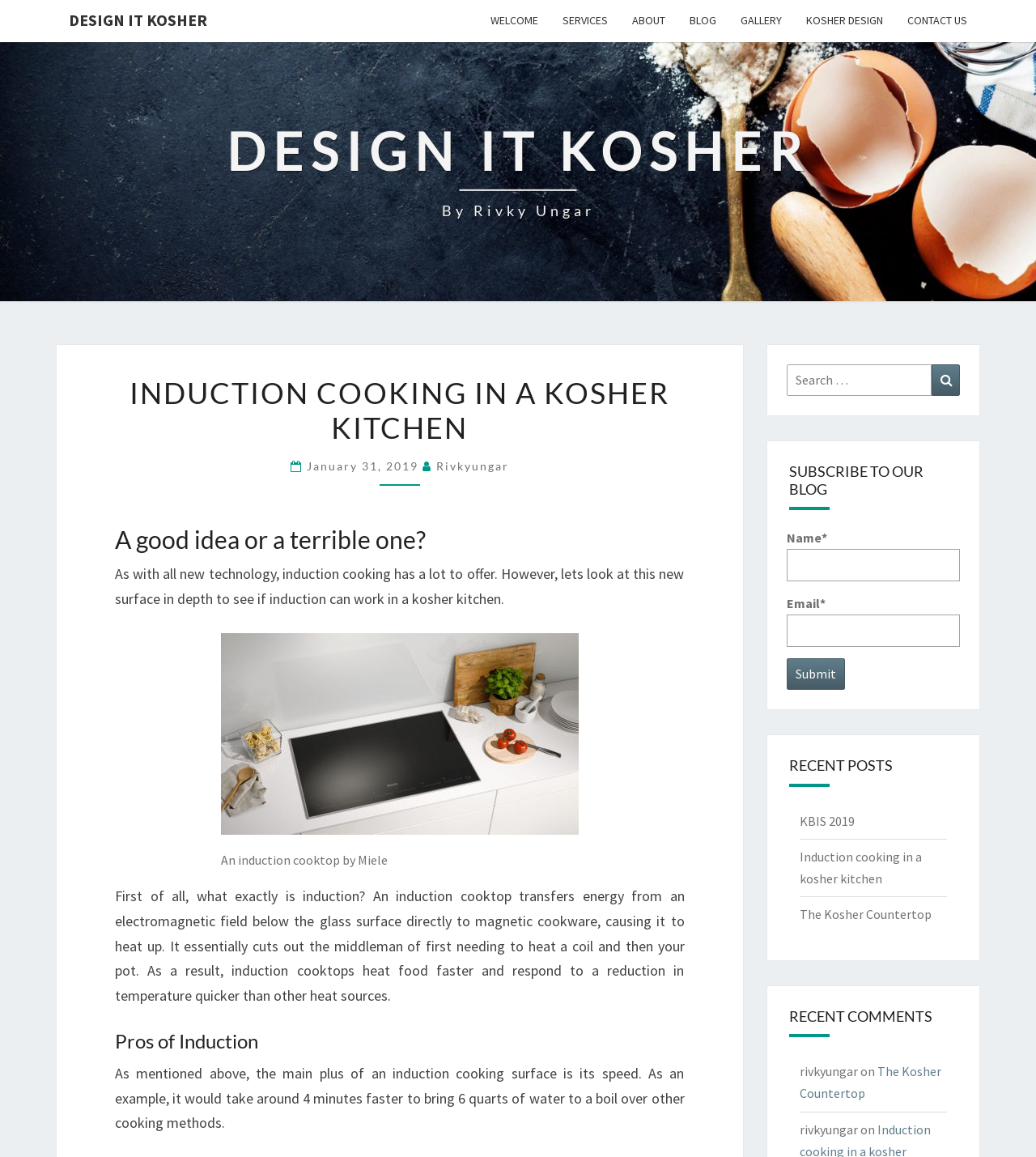What is the topic of the current blog post?
Provide an in-depth and detailed answer to the question.

The topic of the current blog post can be found in the heading of the webpage, which says 'INDUCTION COOKING IN A KOSHER KITCHEN'. This heading is located below the website's logo and navigation menu.